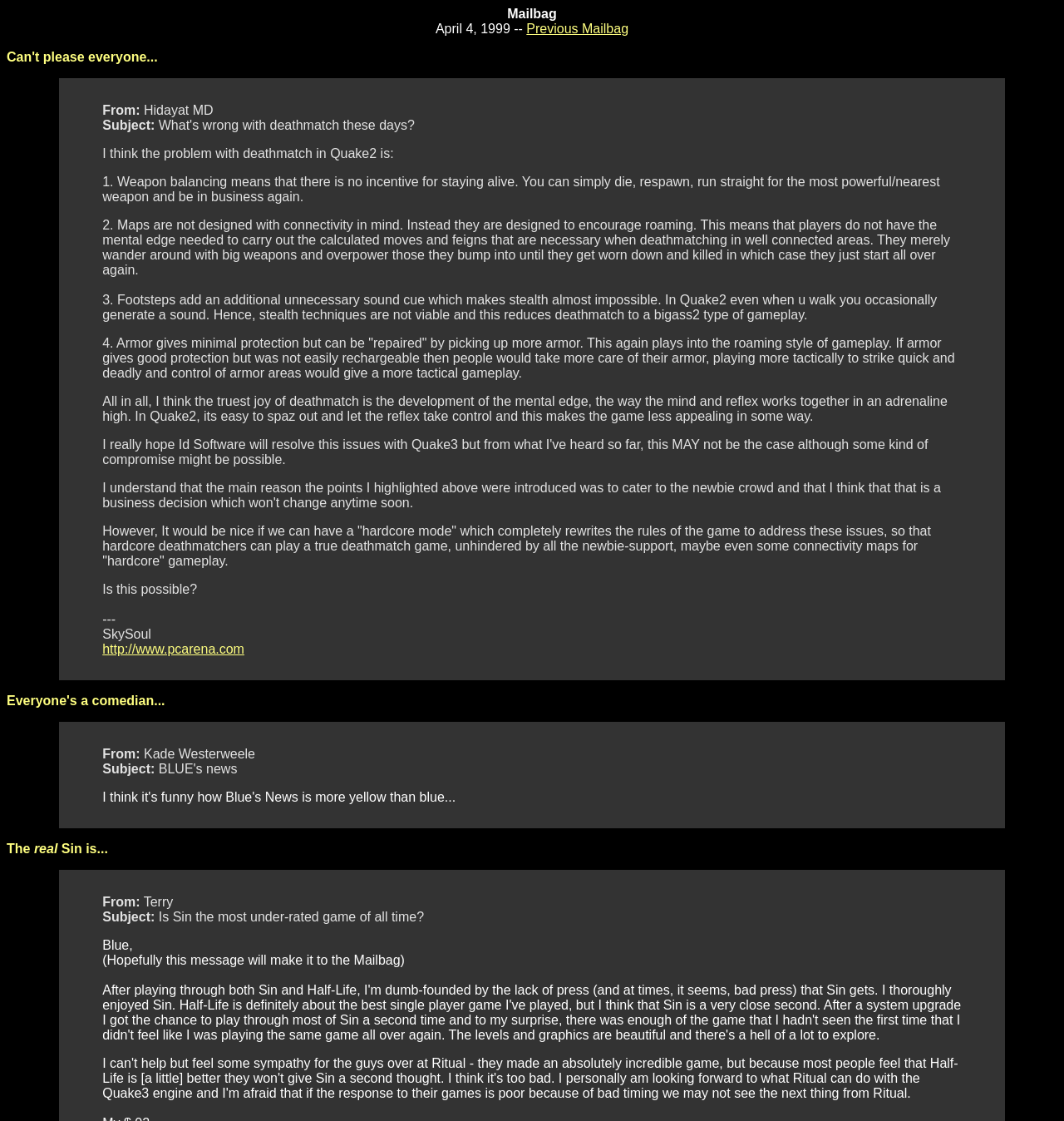Provide a thorough and detailed response to the question by examining the image: 
How many mailbag entries are displayed on the webpage?

There are three blockquote elements, each containing a mailbag entry. The first entry is from Hidayat MD, the second is from Kade Westerweele, and the third is from Terry.